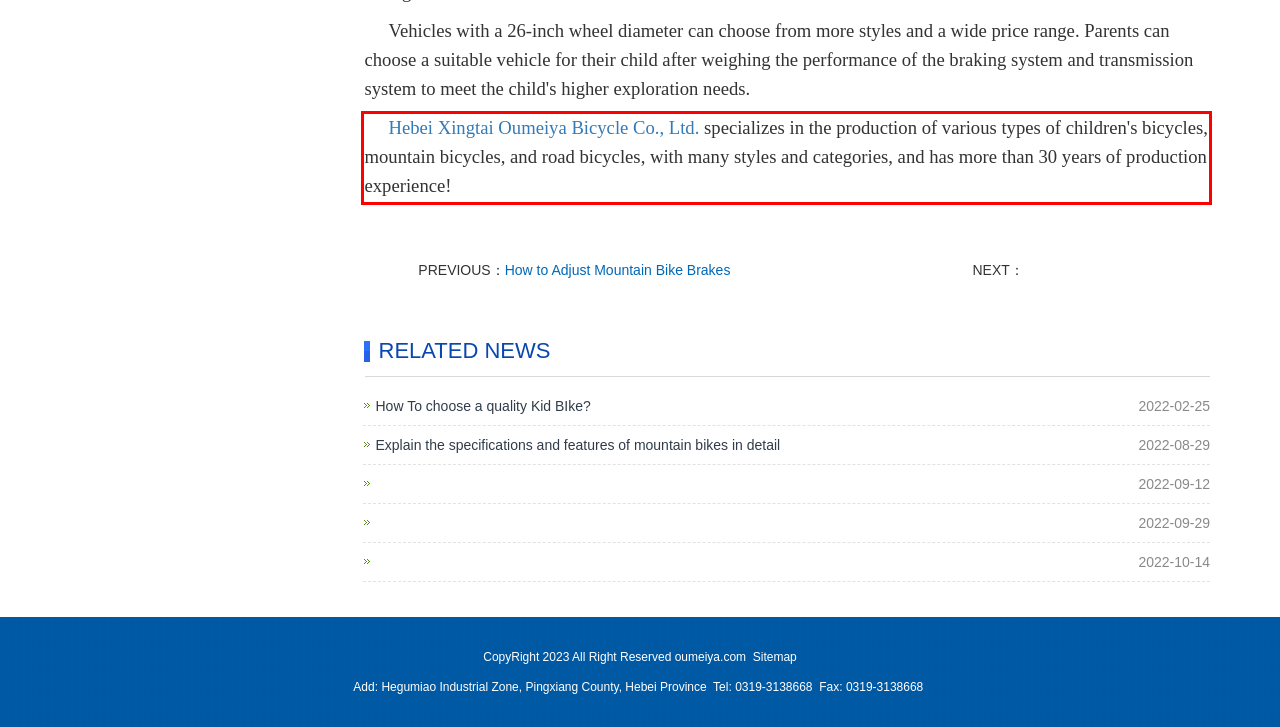Given the screenshot of the webpage, identify the red bounding box, and recognize the text content inside that red bounding box.

Hebei Xingtai Oumeiya Bicycle Co., Ltd. specializes in the production of various types of children's bicycles, mountain bicycles, and road bicycles, with many styles and categories, and has more than 30 years of production experience!